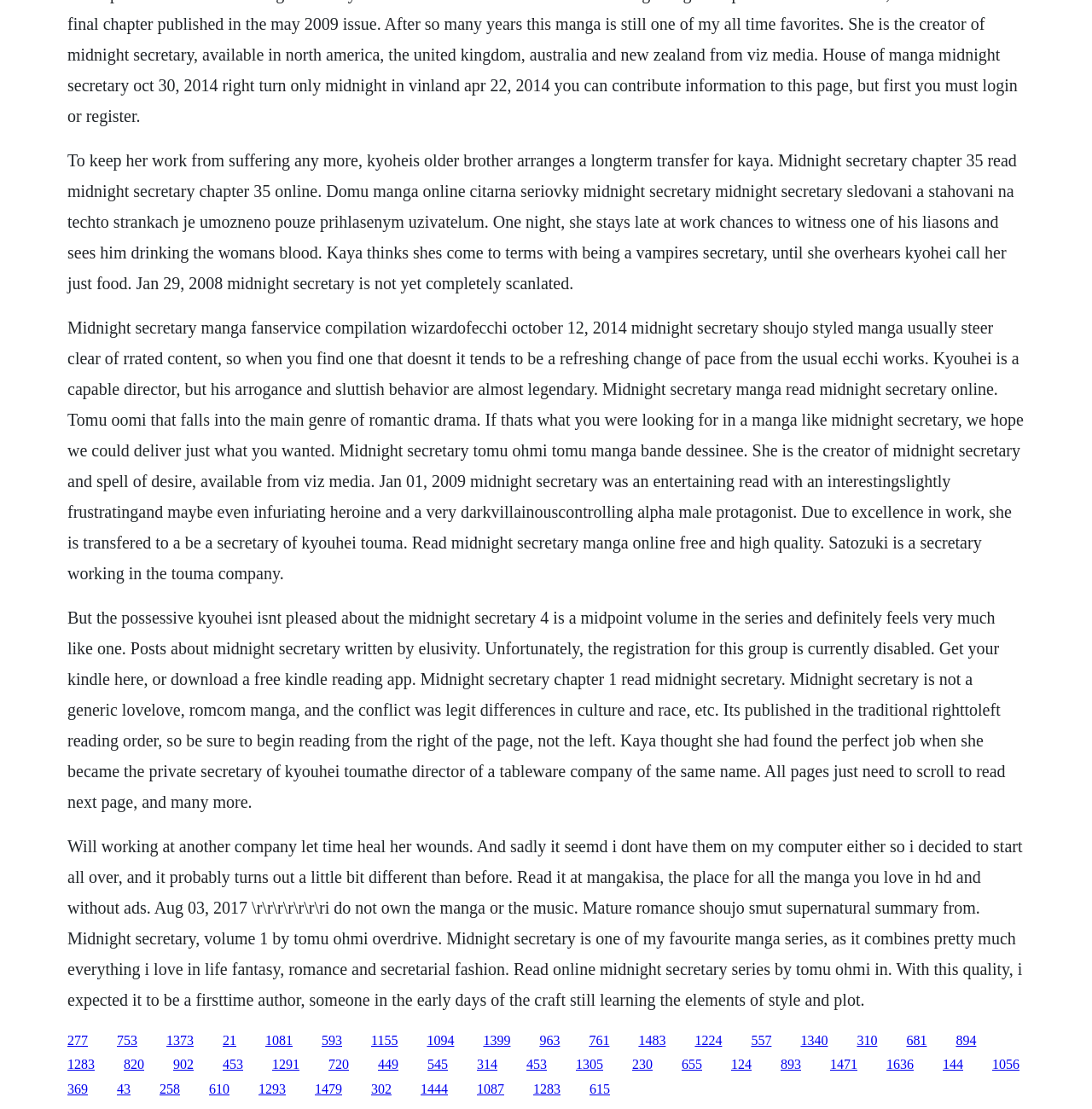Determine the coordinates of the bounding box that should be clicked to complete the instruction: "Visit the page of Midnight Secretary volume 1 by Tomu Ohmi". The coordinates should be represented by four float numbers between 0 and 1: [left, top, right, bottom].

[0.152, 0.931, 0.177, 0.944]